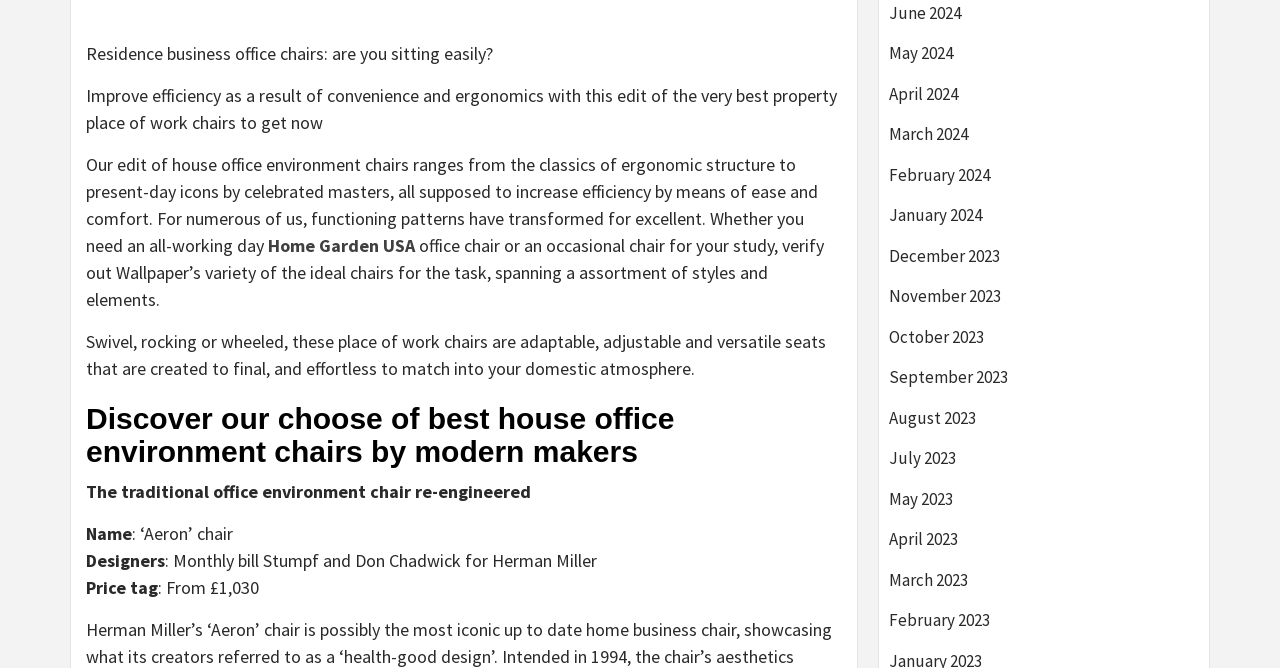Given the description of a UI element: "Home Garden USA", identify the bounding box coordinates of the matching element in the webpage screenshot.

[0.209, 0.35, 0.324, 0.385]